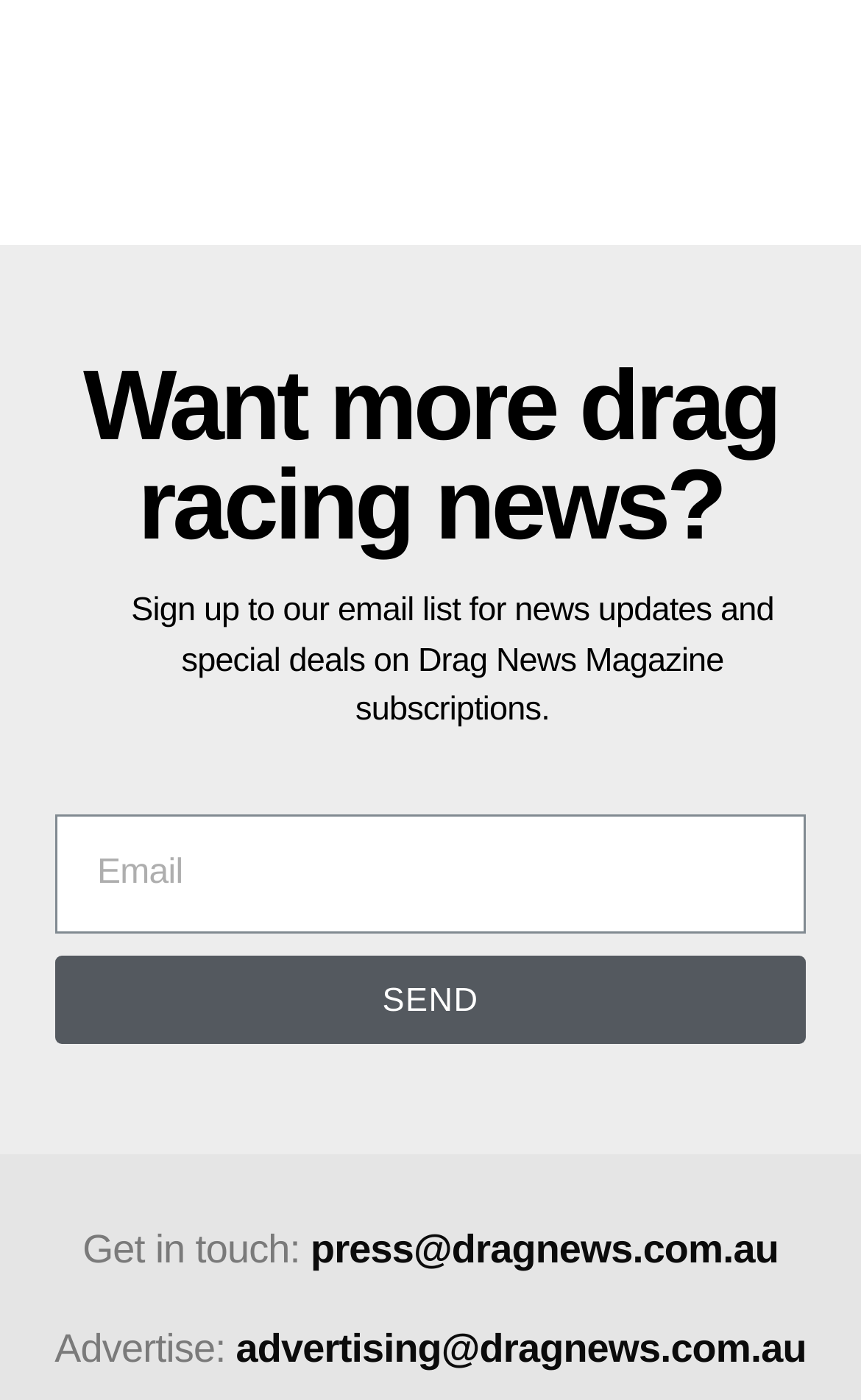What type of publication is mentioned on the webpage?
Kindly offer a comprehensive and detailed response to the question.

The webpage mentions 'Drag News Magazine', which suggests that it is a publication focused on drag racing news and updates, and that the webpage is likely related to the magazine in some way.